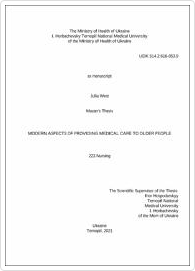Detail all significant aspects of the image you see.

The image depicts the title page of a thesis entitled "Modern Aspects of Providing Medical Care to Older People," authored by Julia West. The document is affiliated with the Ministry of Health of Ukraine and the I. Horbachevsky Ternopil National Medical University. It outlines a master's thesis submitted in 2021 under the supervision of Ihor Hospodarskyy. The layout includes key details such as the title, author's name, the university's logo, and the date of submission, which is presented in a formal academic style, setting the context for research into the intricacies of geriatric care.